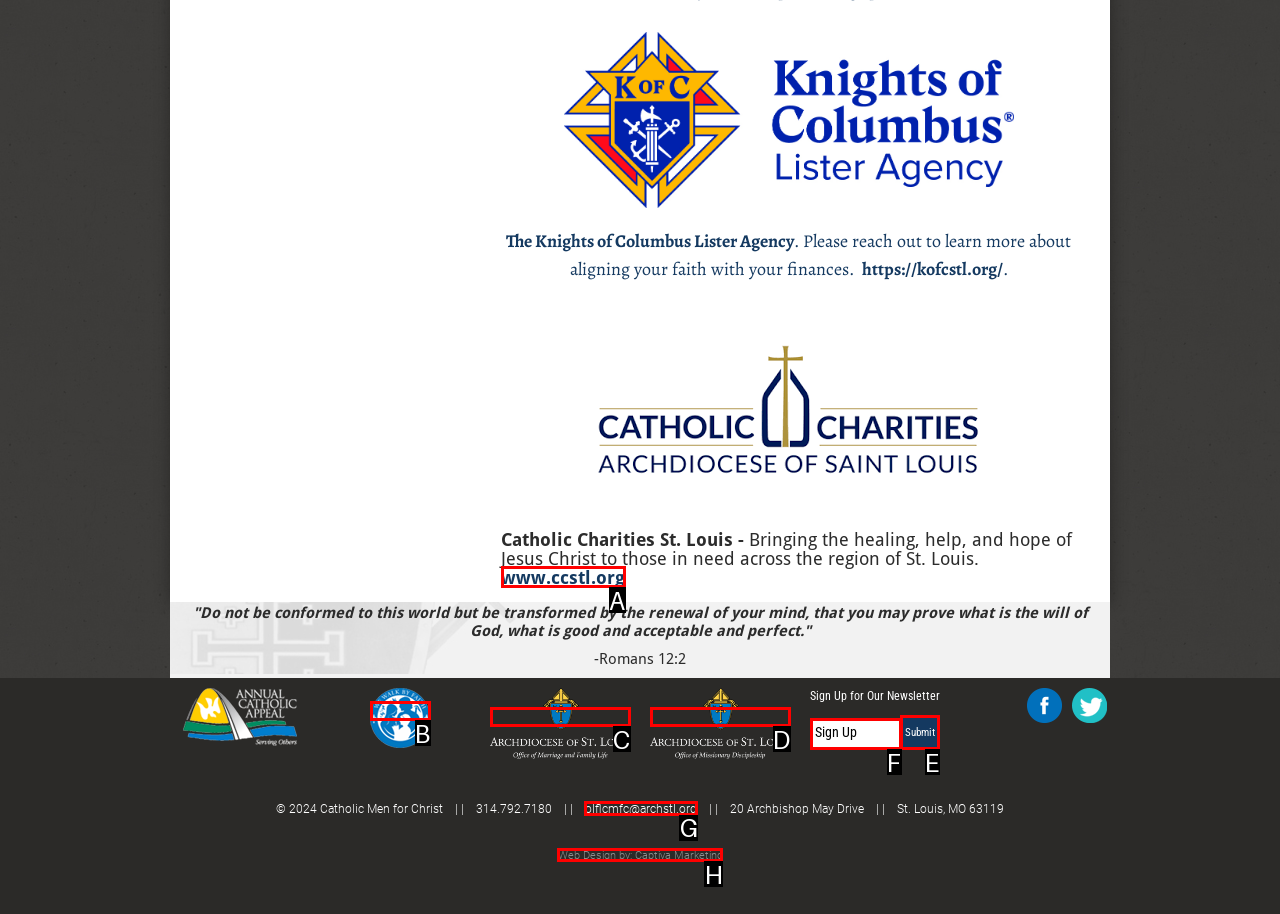Select the option I need to click to accomplish this task: Contact Catholic Men for Christ via email
Provide the letter of the selected choice from the given options.

G